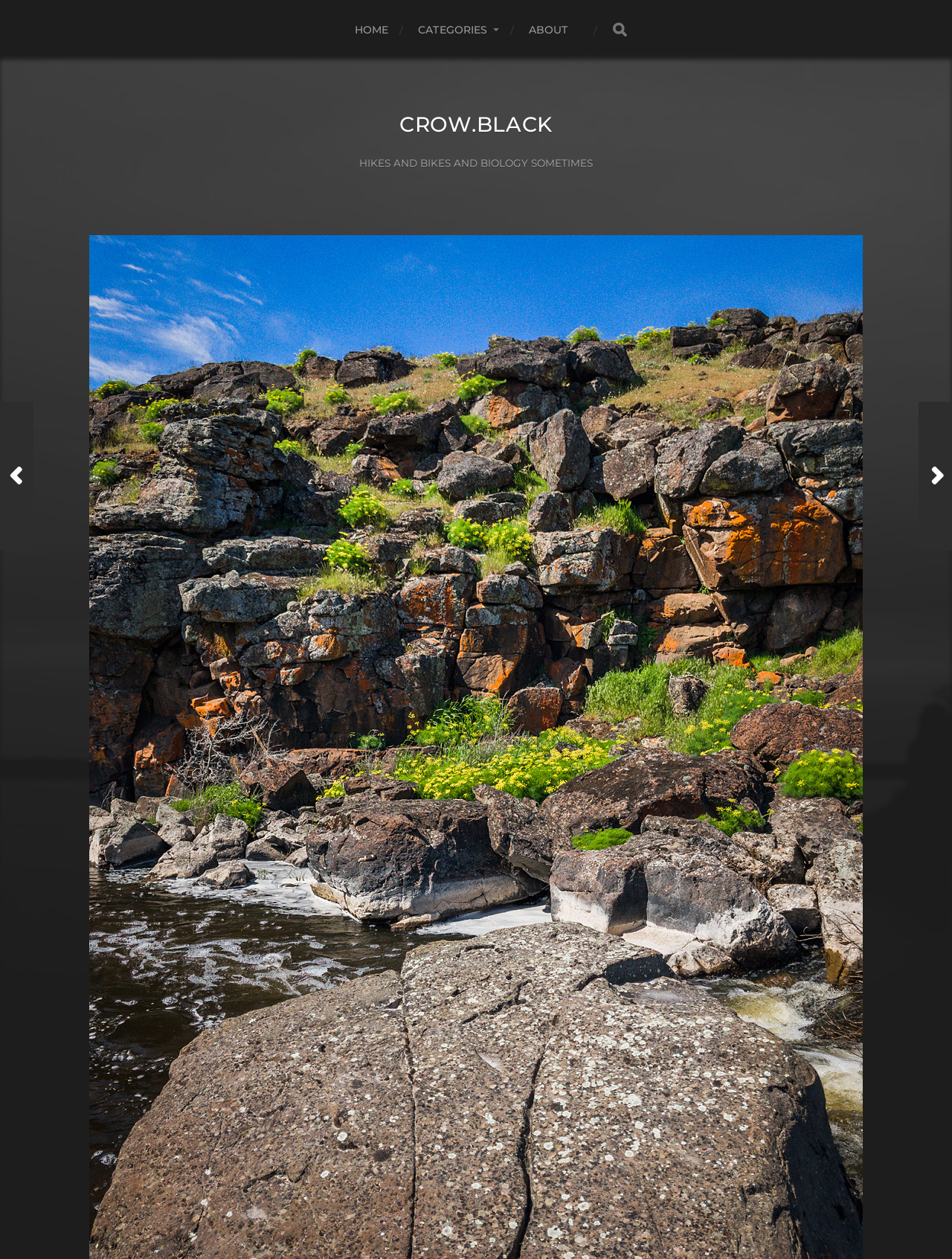How many posts can I navigate to?
Provide an in-depth and detailed explanation in response to the question.

I found two navigation links, 'Next Post' and 'Previous Post', which allow me to navigate to two different posts, so I can navigate to 2 posts.